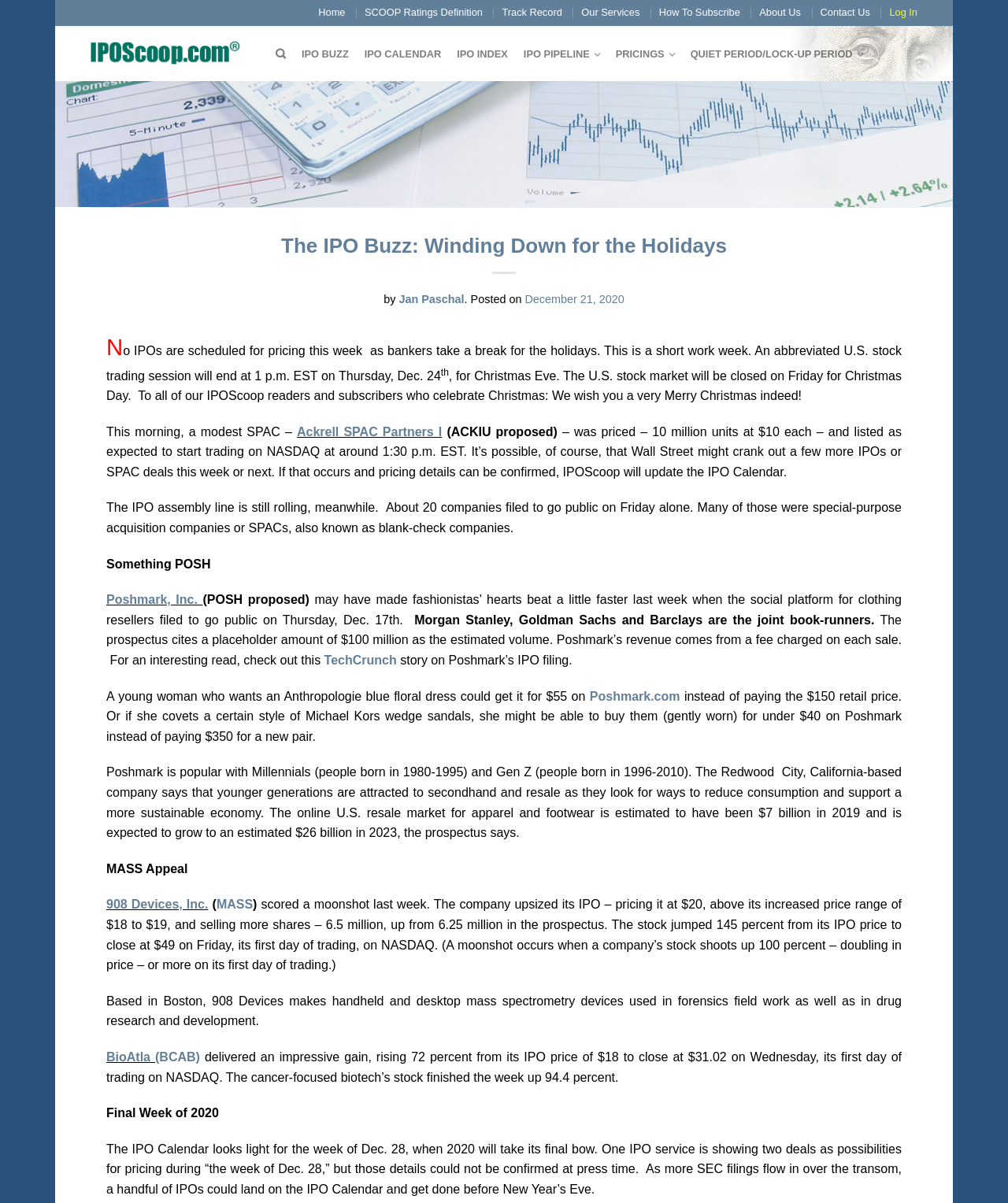Determine the bounding box coordinates of the target area to click to execute the following instruction: "Log In."

[0.882, 0.005, 0.91, 0.015]